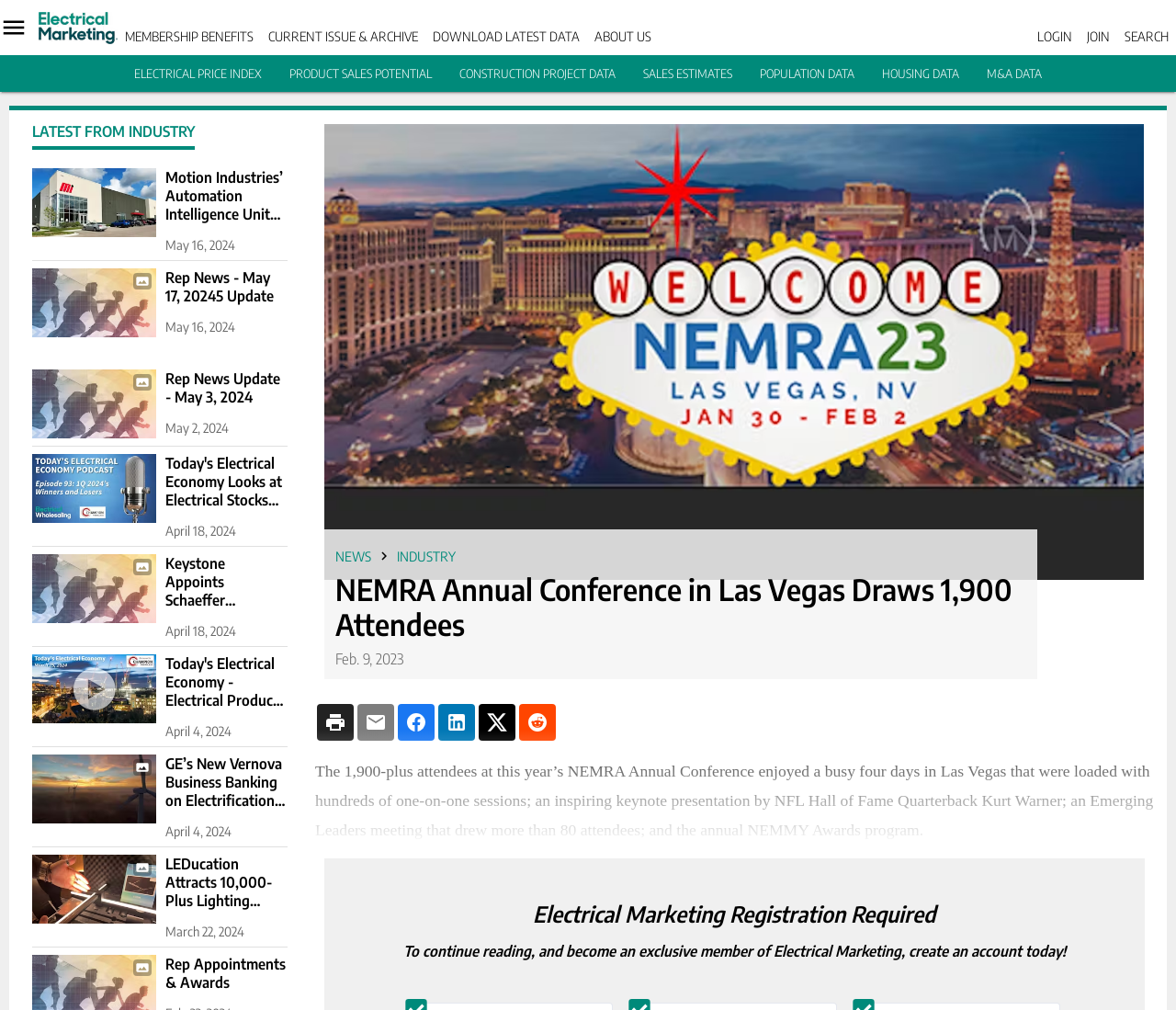Provide a one-word or brief phrase answer to the question:
How many attendees were at the conference?

1,900